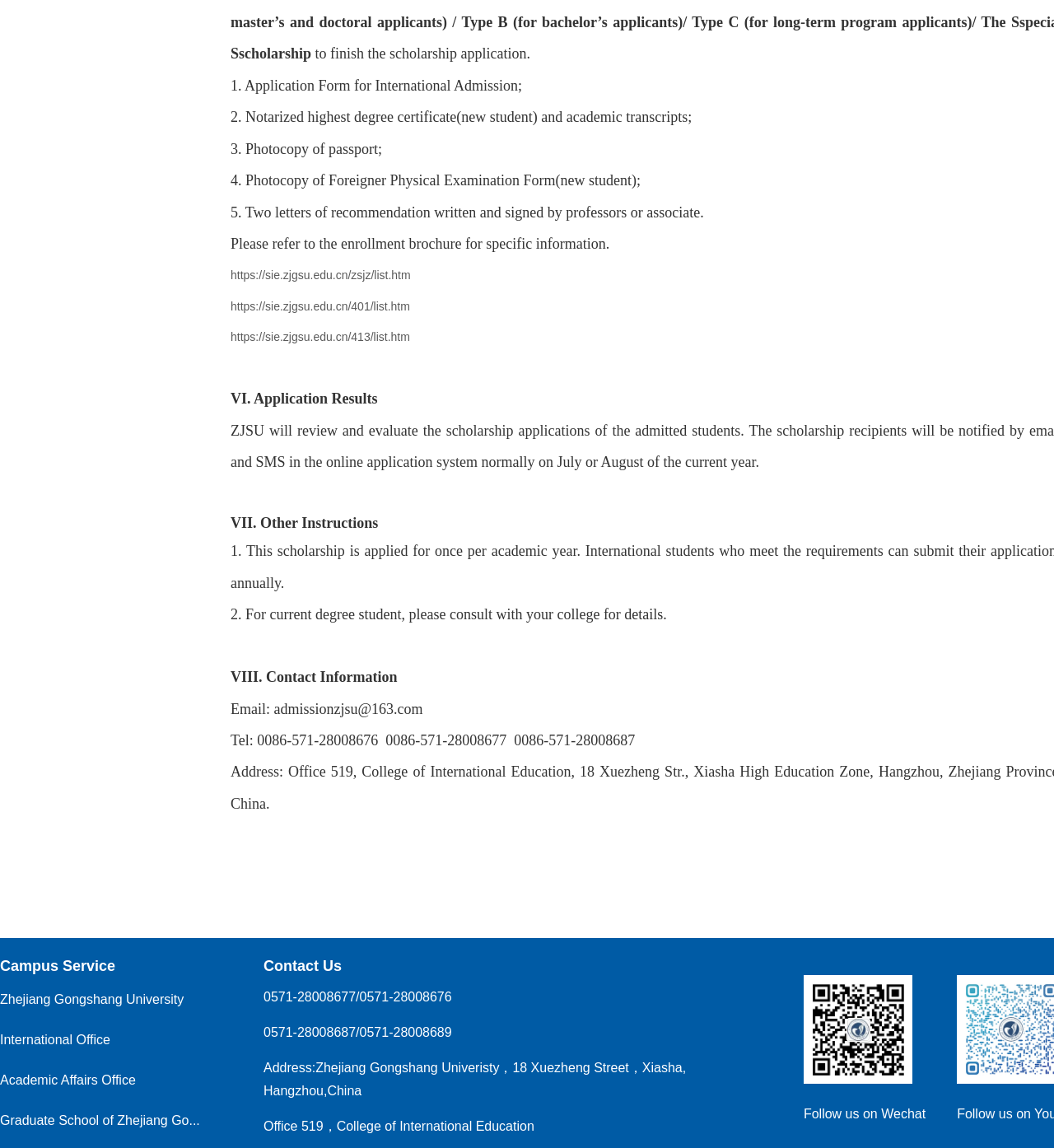Predict the bounding box of the UI element based on the description: "International Office". The coordinates should be four float numbers between 0 and 1, formatted as [left, top, right, bottom].

[0.0, 0.9, 0.105, 0.912]